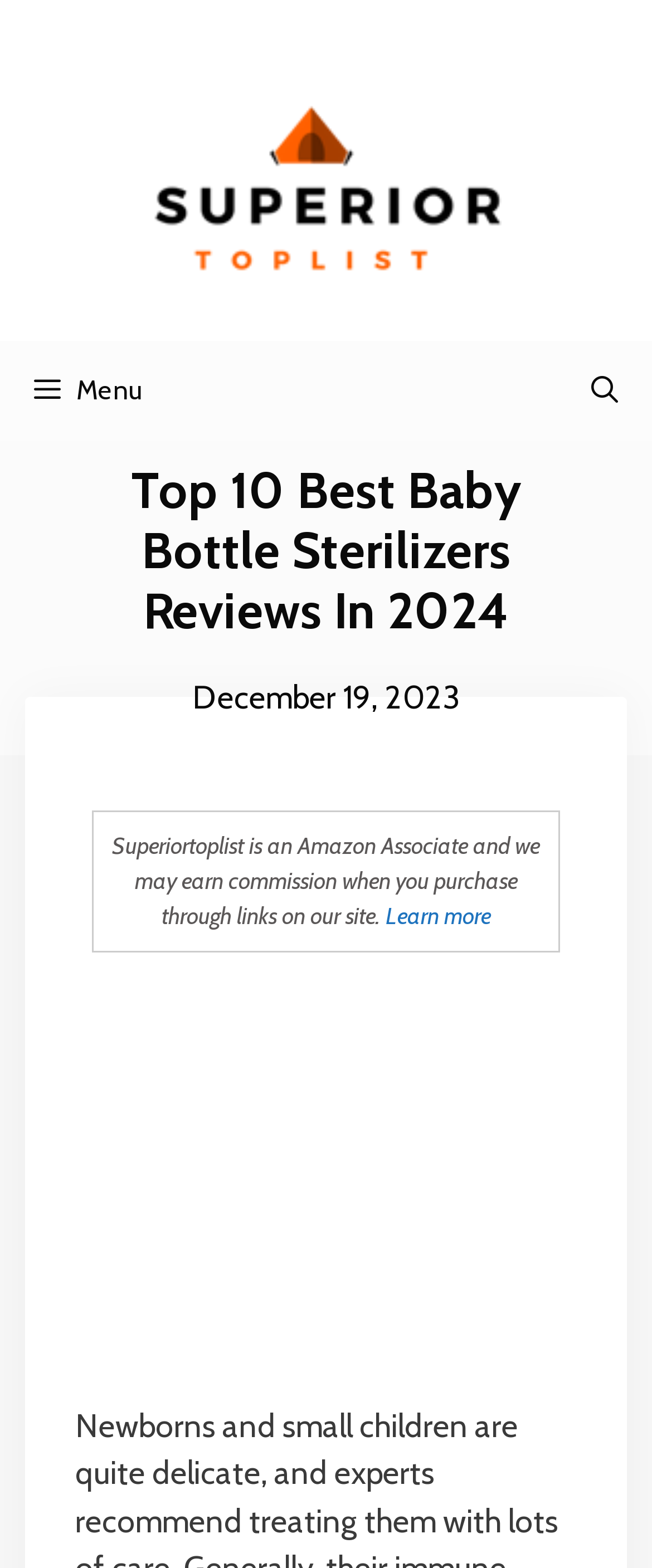Identify the bounding box coordinates for the UI element described by the following text: "Menu". Provide the coordinates as four float numbers between 0 and 1, in the format [left, top, right, bottom].

[0.0, 0.218, 1.0, 0.281]